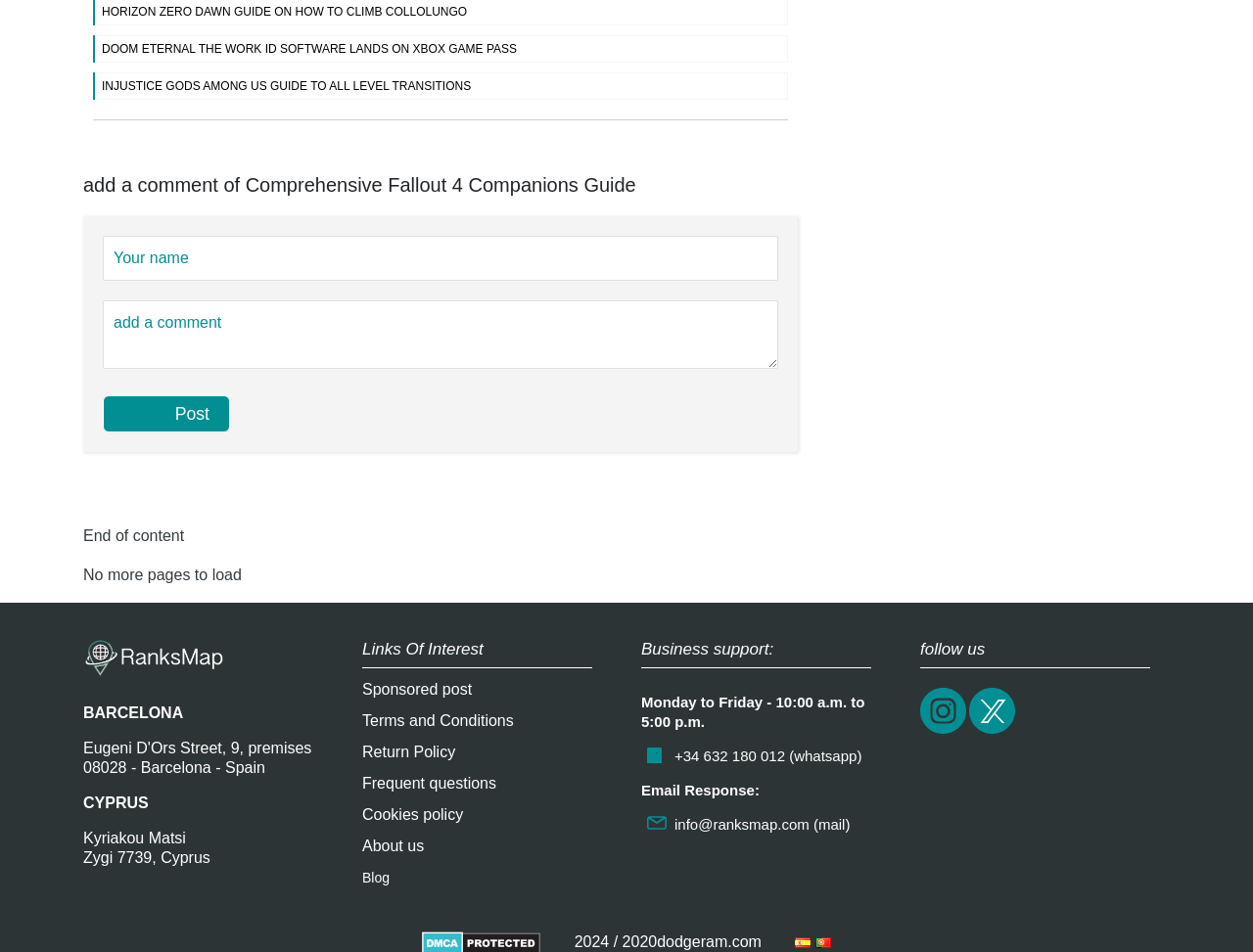Find the bounding box coordinates for the HTML element described as: "title="Instagram"". The coordinates should consist of four float values between 0 and 1, i.e., [left, top, right, bottom].

[0.734, 0.759, 0.773, 0.777]